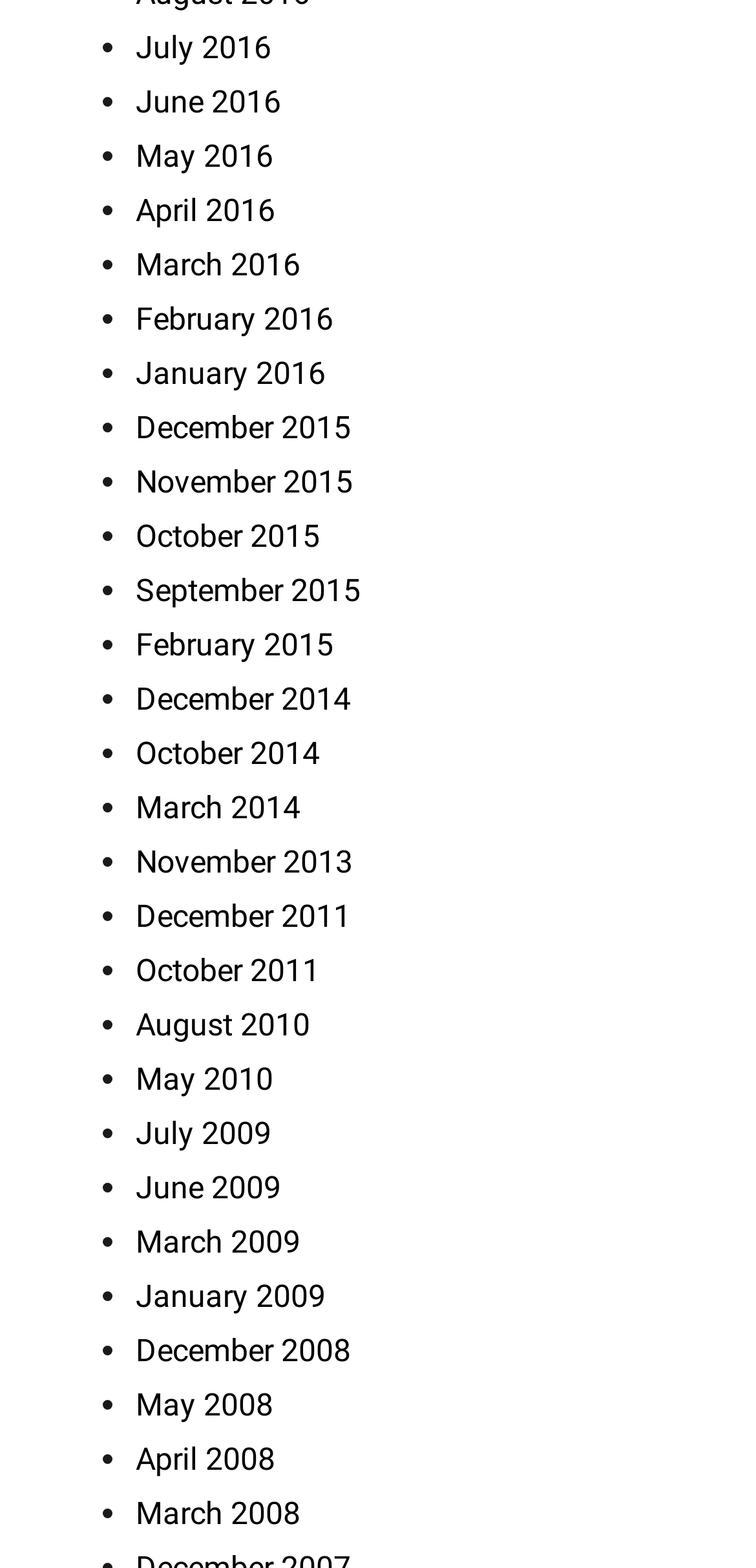Find the bounding box coordinates of the element I should click to carry out the following instruction: "View December 2011".

[0.179, 0.572, 0.464, 0.595]